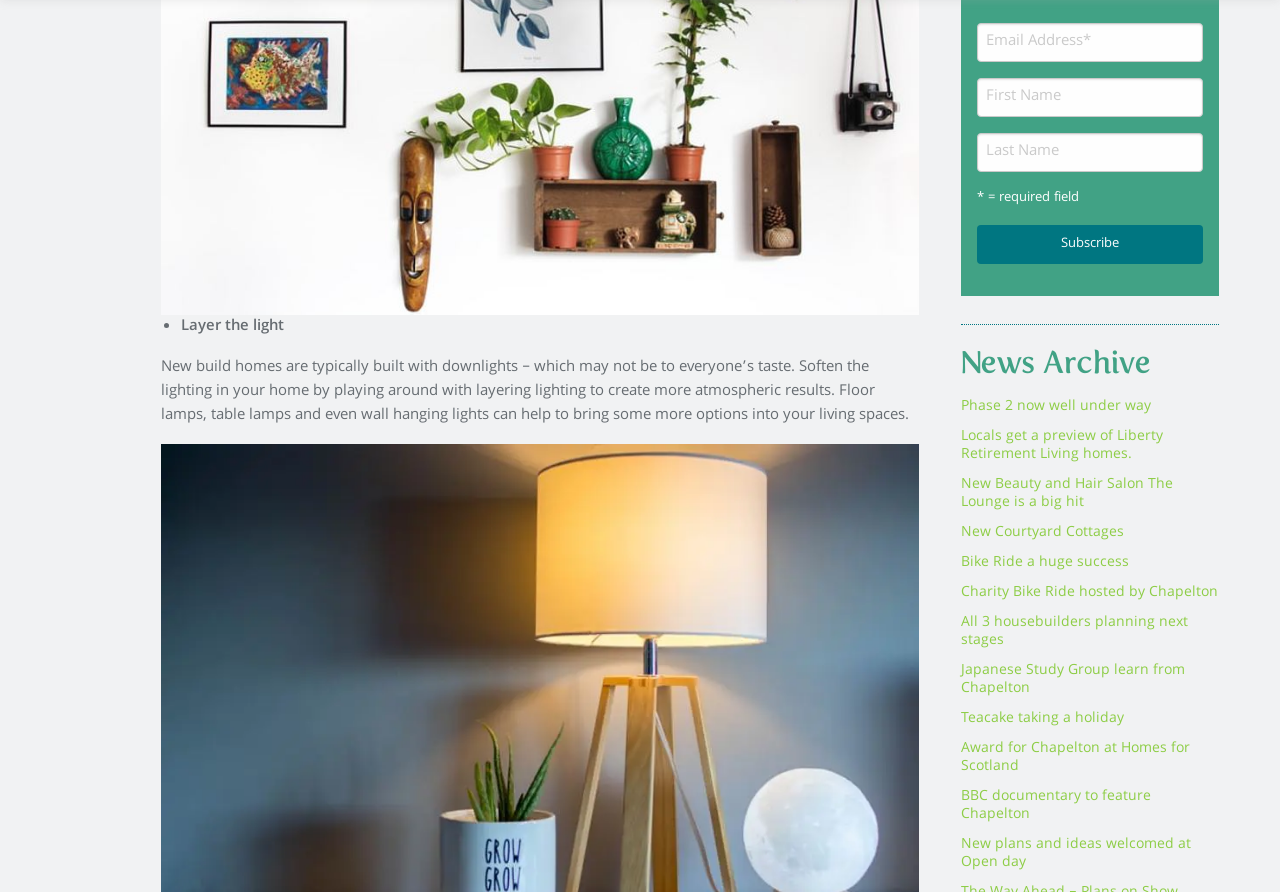Refer to the image and provide a thorough answer to this question:
How many links are in the News Archive section?

I counted the links in the News Archive section and found 12 links, each with a different title and description.